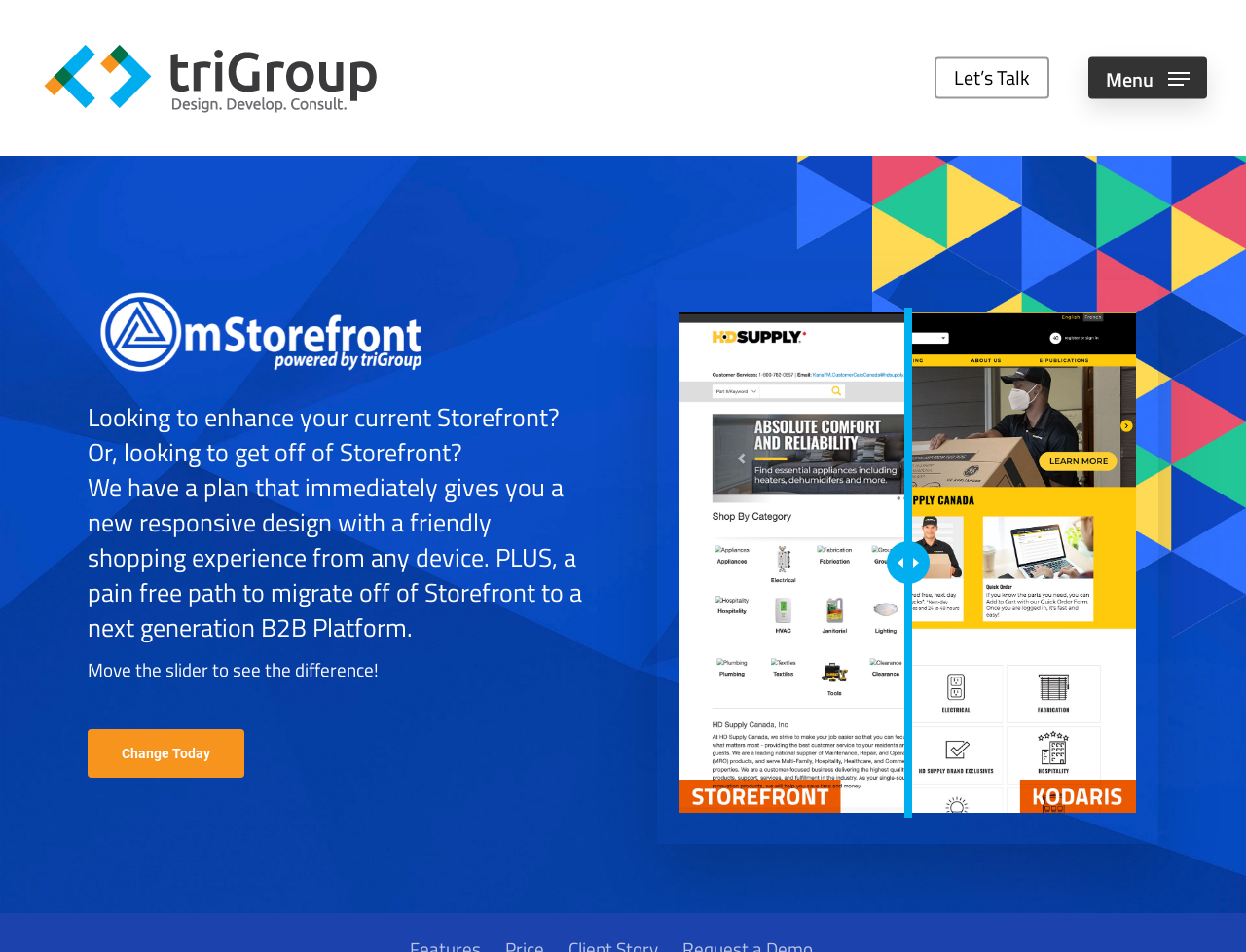Identify the bounding box of the UI component described as: "Menu".

[0.873, 0.071, 0.969, 0.093]